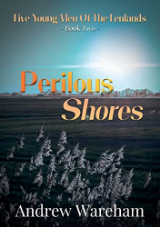Please provide a comprehensive response to the question based on the details in the image: Who is the author of the book?

The author's name is elegantly placed at the bottom of the cover, providing a simple yet impactful presentation.